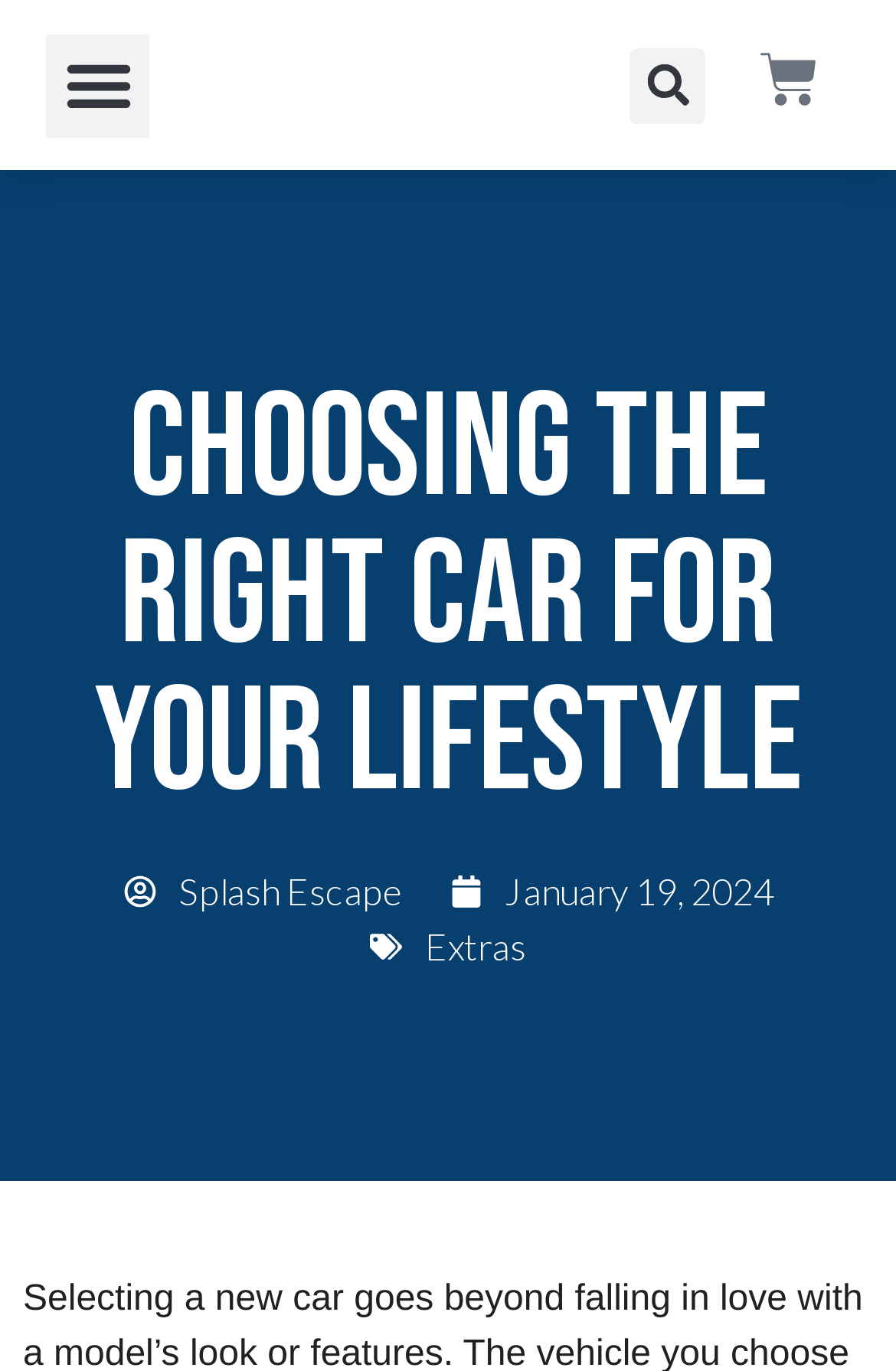Extract the bounding box of the UI element described as: "$0.00 0 Cart".

[0.787, 0.017, 0.974, 0.107]